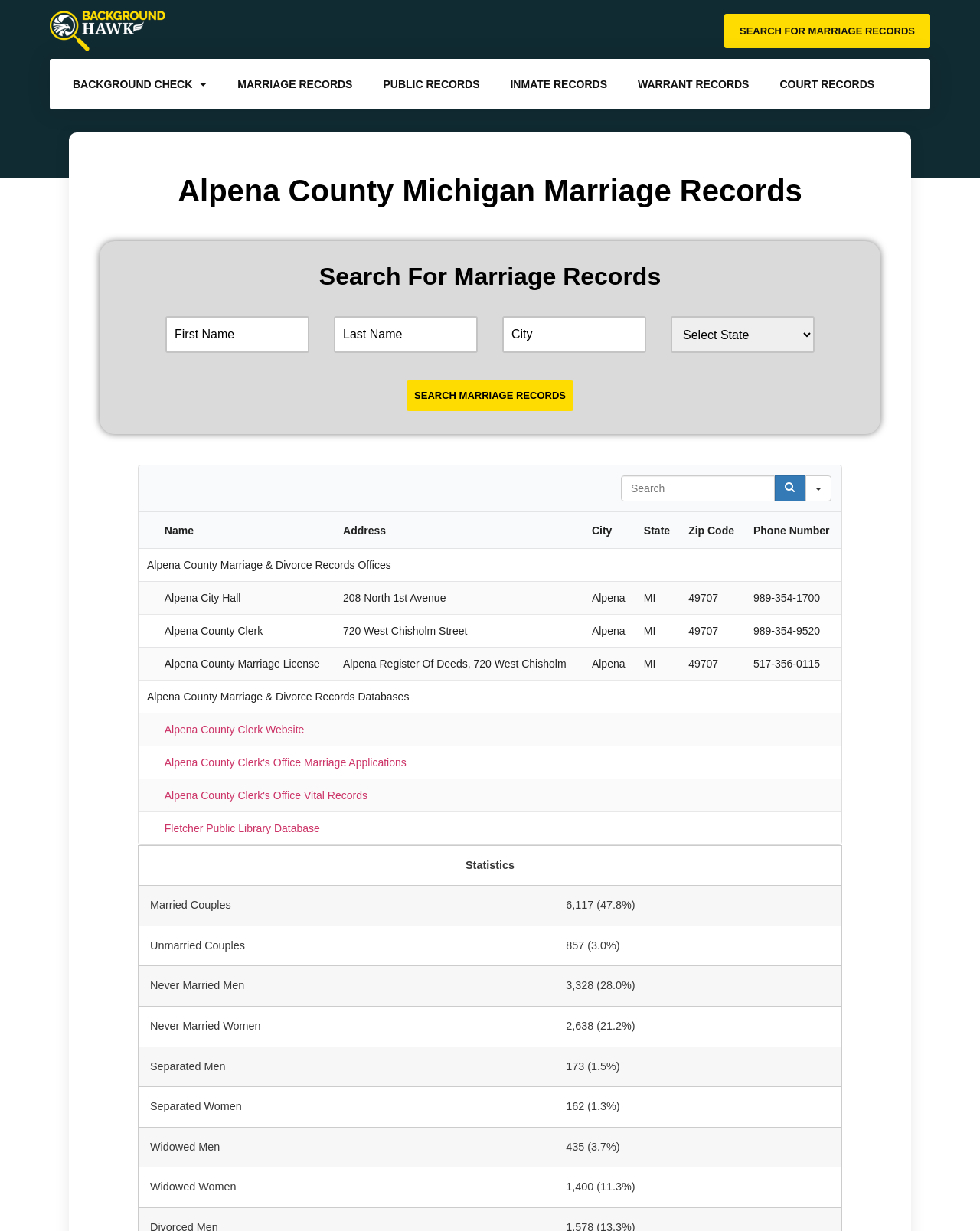Find the UI element described as: "name="bgus_fn" placeholder="First Name"" and predict its bounding box coordinates. Ensure the coordinates are four float numbers between 0 and 1, [left, top, right, bottom].

[0.169, 0.257, 0.316, 0.287]